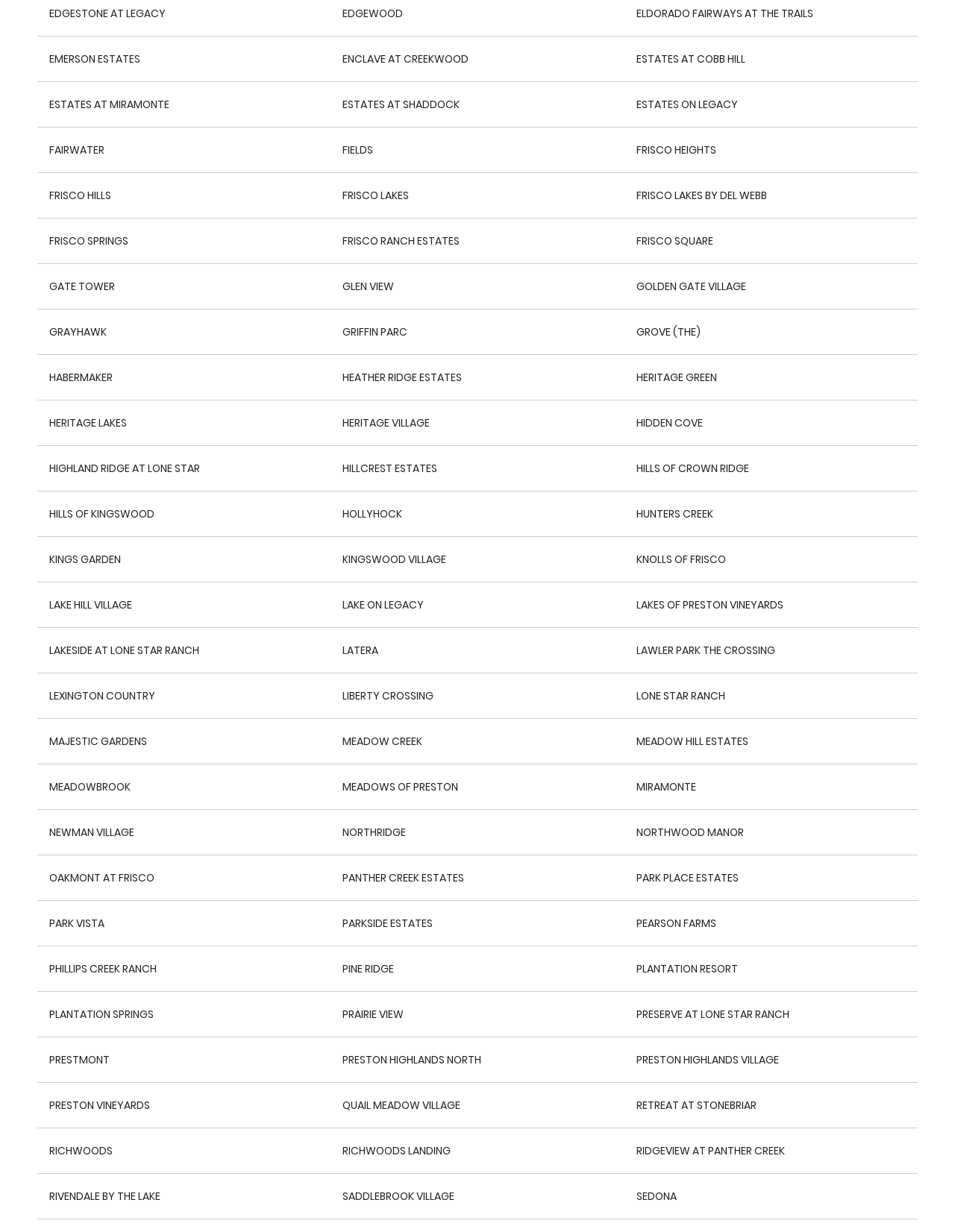Please provide a brief answer to the question using only one word or phrase: 
What is the name of the first link on the webpage?

EDGESTONE AT LEGACY